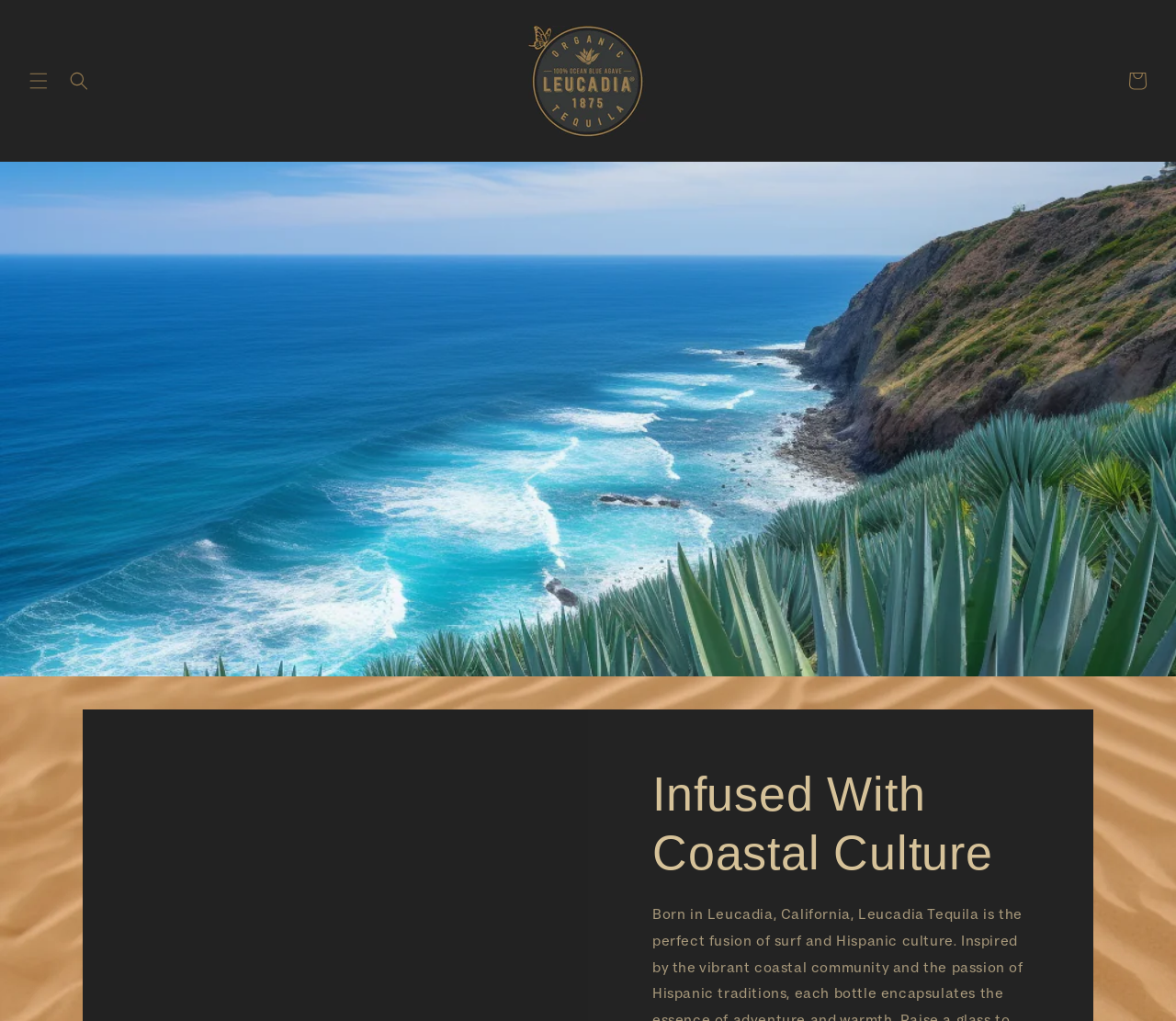Give a one-word or short phrase answer to this question: 
What is the theme of the brand?

Coastal Culture